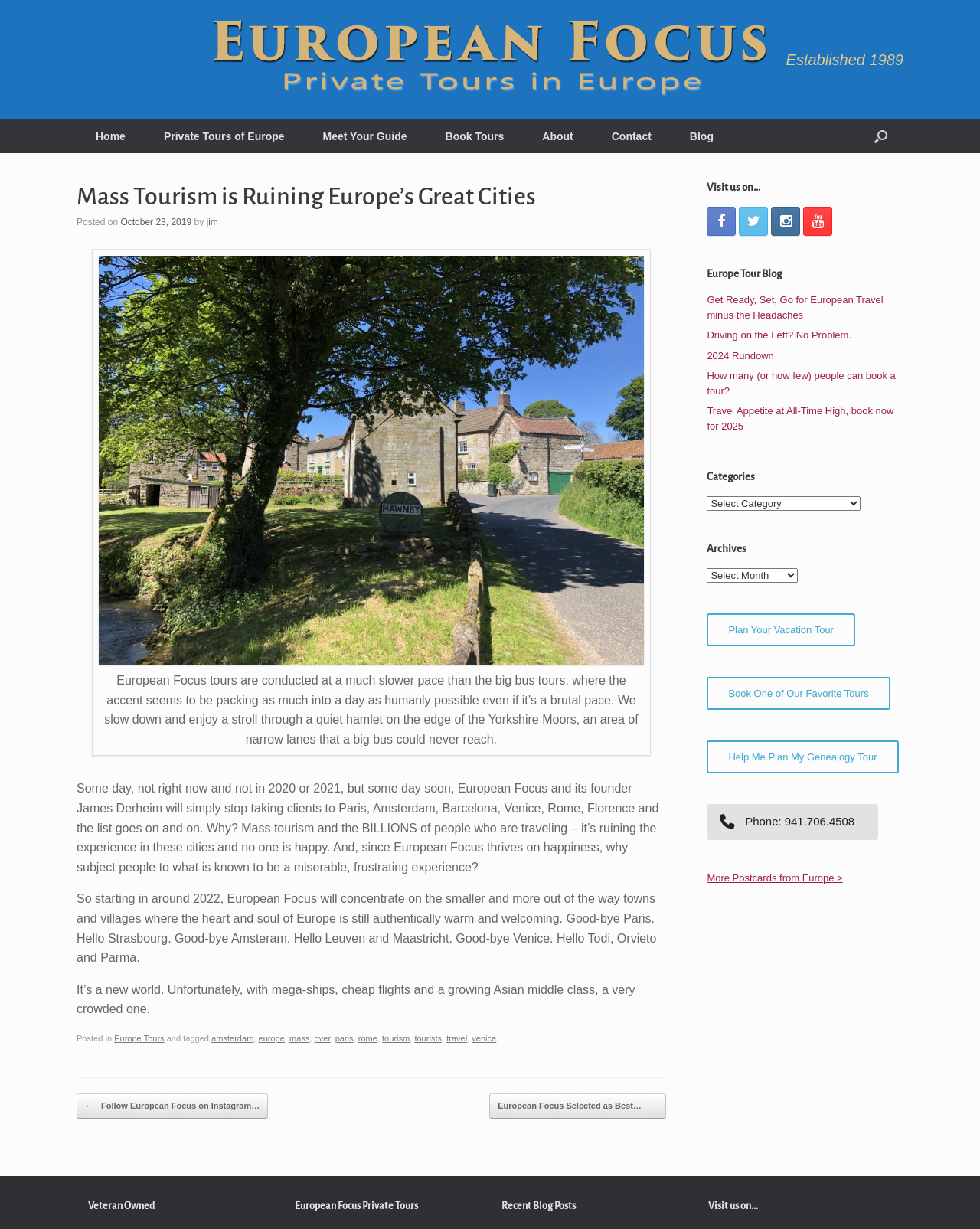Using the details from the image, please elaborate on the following question: What is the name of the founder of European Focus?

The article mentions that European Focus and its founder James Derheim will stop taking clients to popular tourist destinations due to mass tourism.